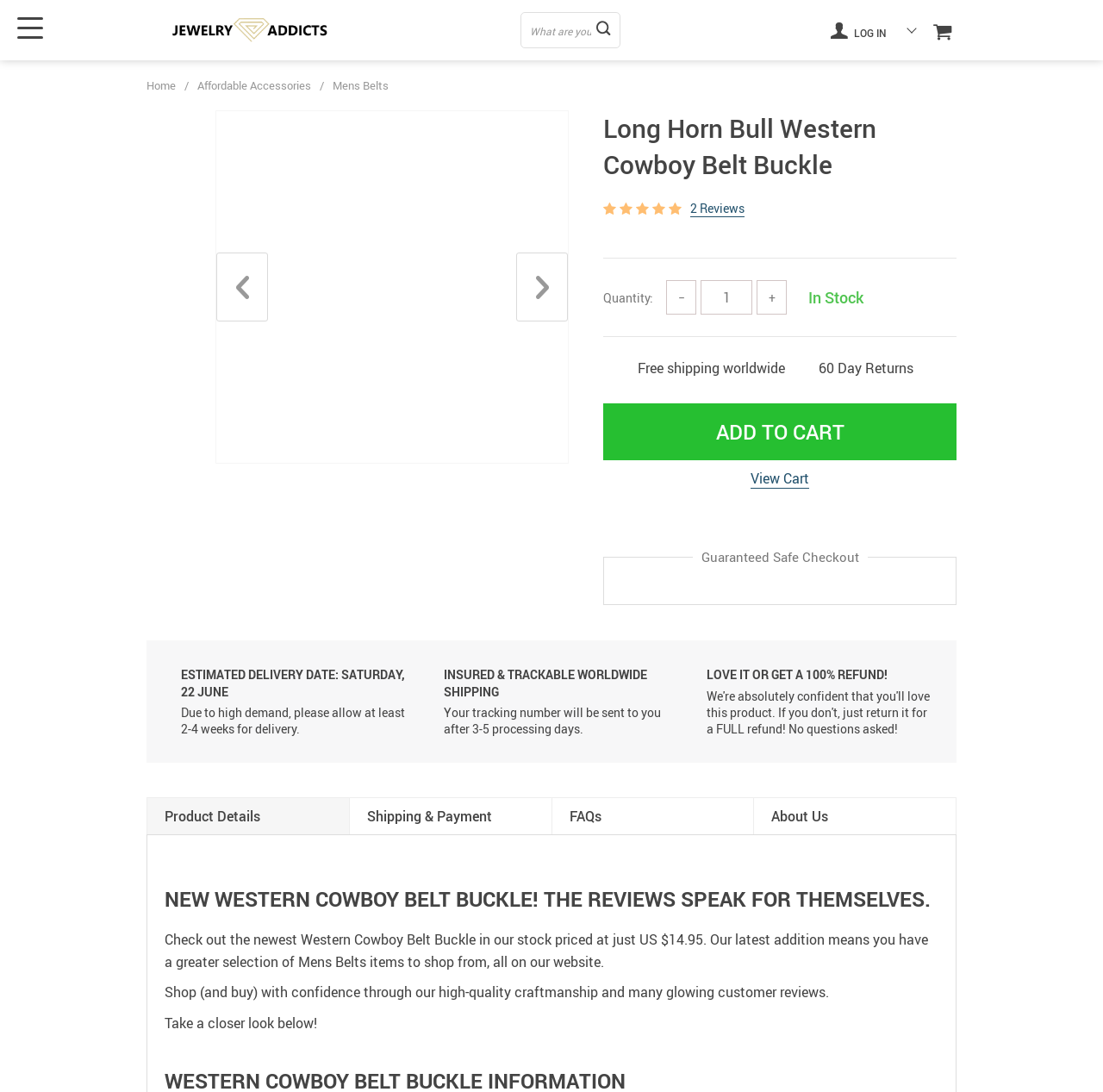Extract the bounding box of the UI element described as: "Add to Cart".

[0.547, 0.369, 0.867, 0.421]